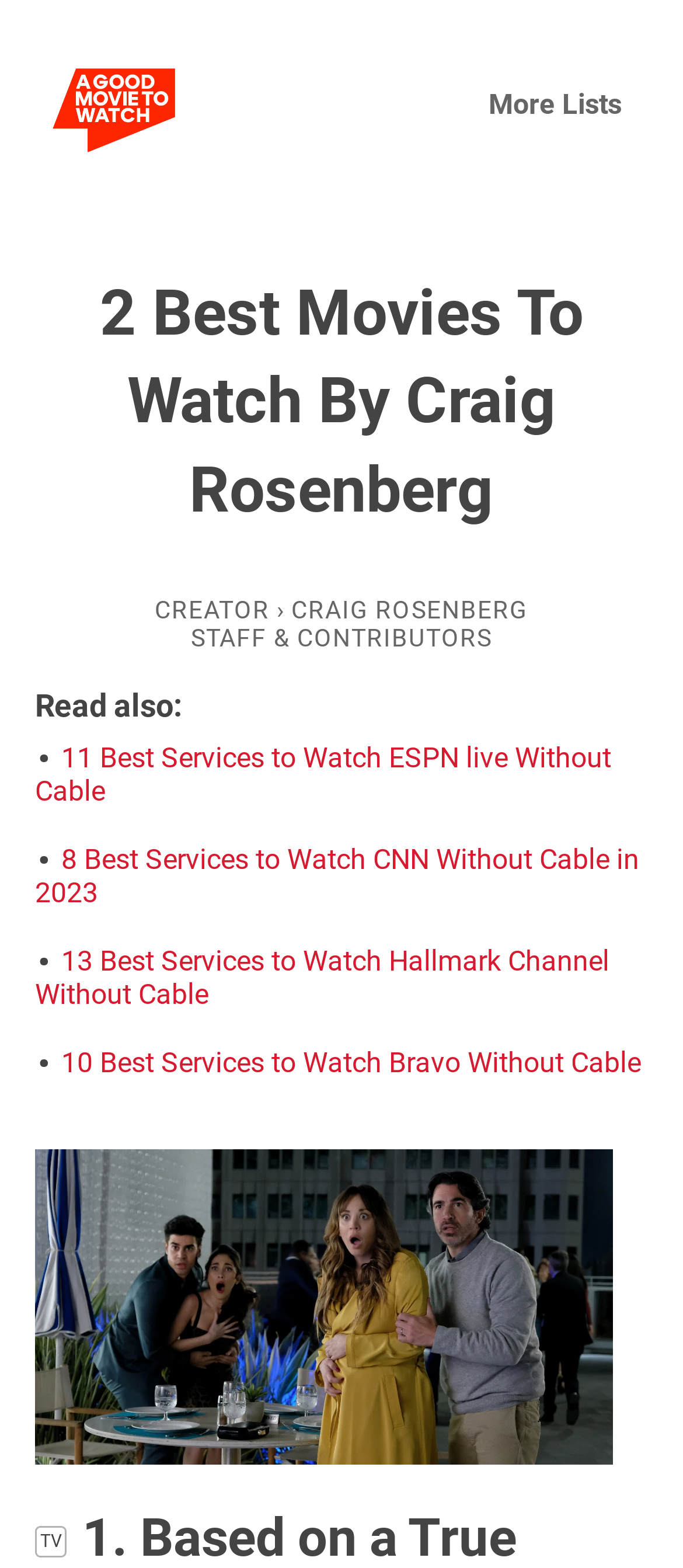Show me the bounding box coordinates of the clickable region to achieve the task as per the instruction: "explore more lists".

[0.715, 0.045, 0.923, 0.088]